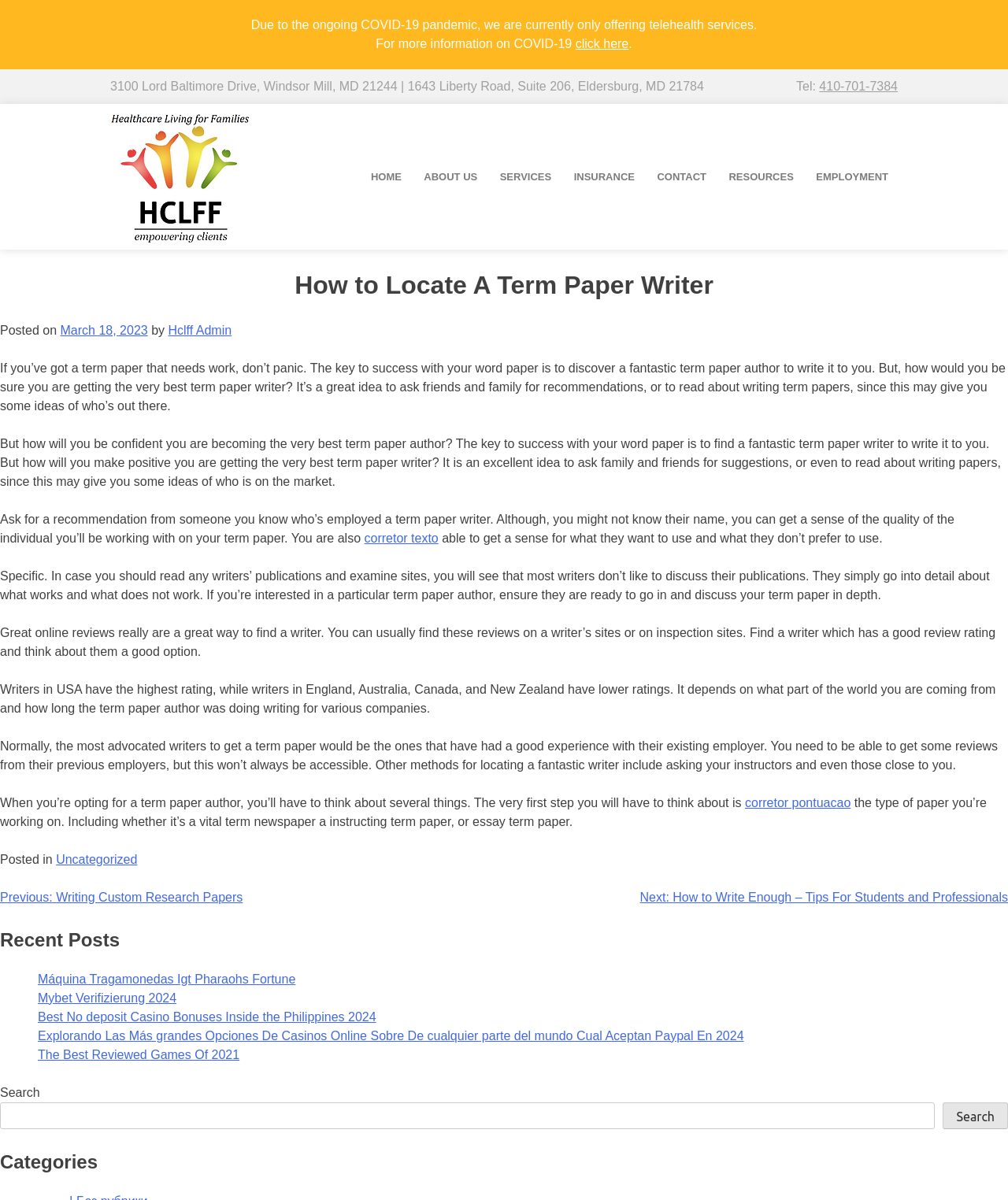What is the phone number of HCLFF?
Answer the question with a single word or phrase by looking at the picture.

410-701-7384